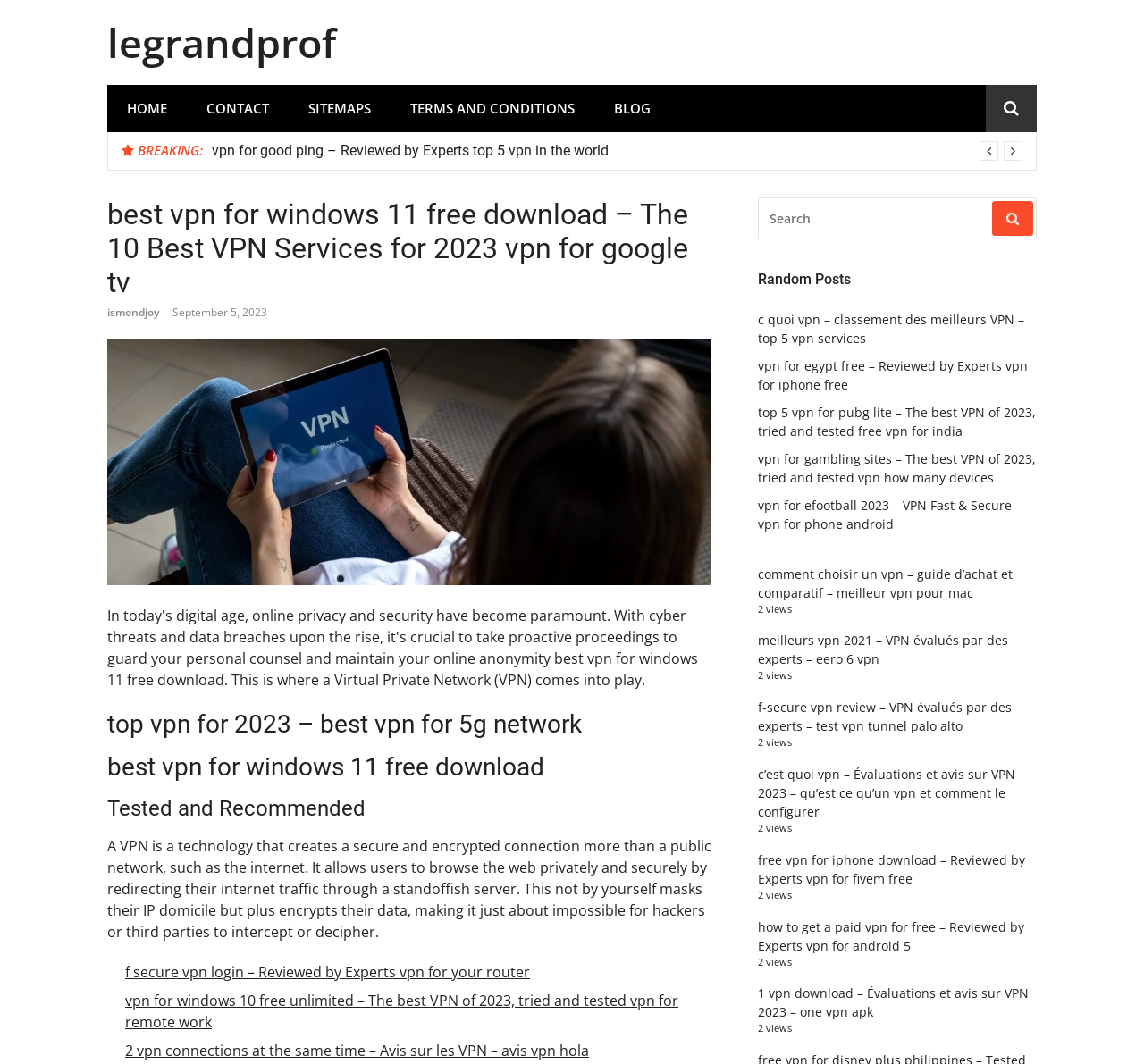What is the first link on the webpage? Analyze the screenshot and reply with just one word or a short phrase.

legrandprof